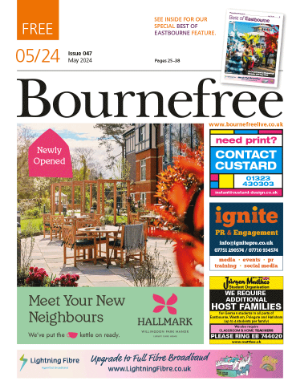What company is associated with the logo on the cover?
Offer a detailed and full explanation in response to the question.

The logo on the cover of the May 2024 issue of Bournefree is associated with Hallmark, as it is clearly displayed alongside the tagline 'Meet Your New Neighbours', indicating a partnership or sponsorship between Hallmark and Bournefree.